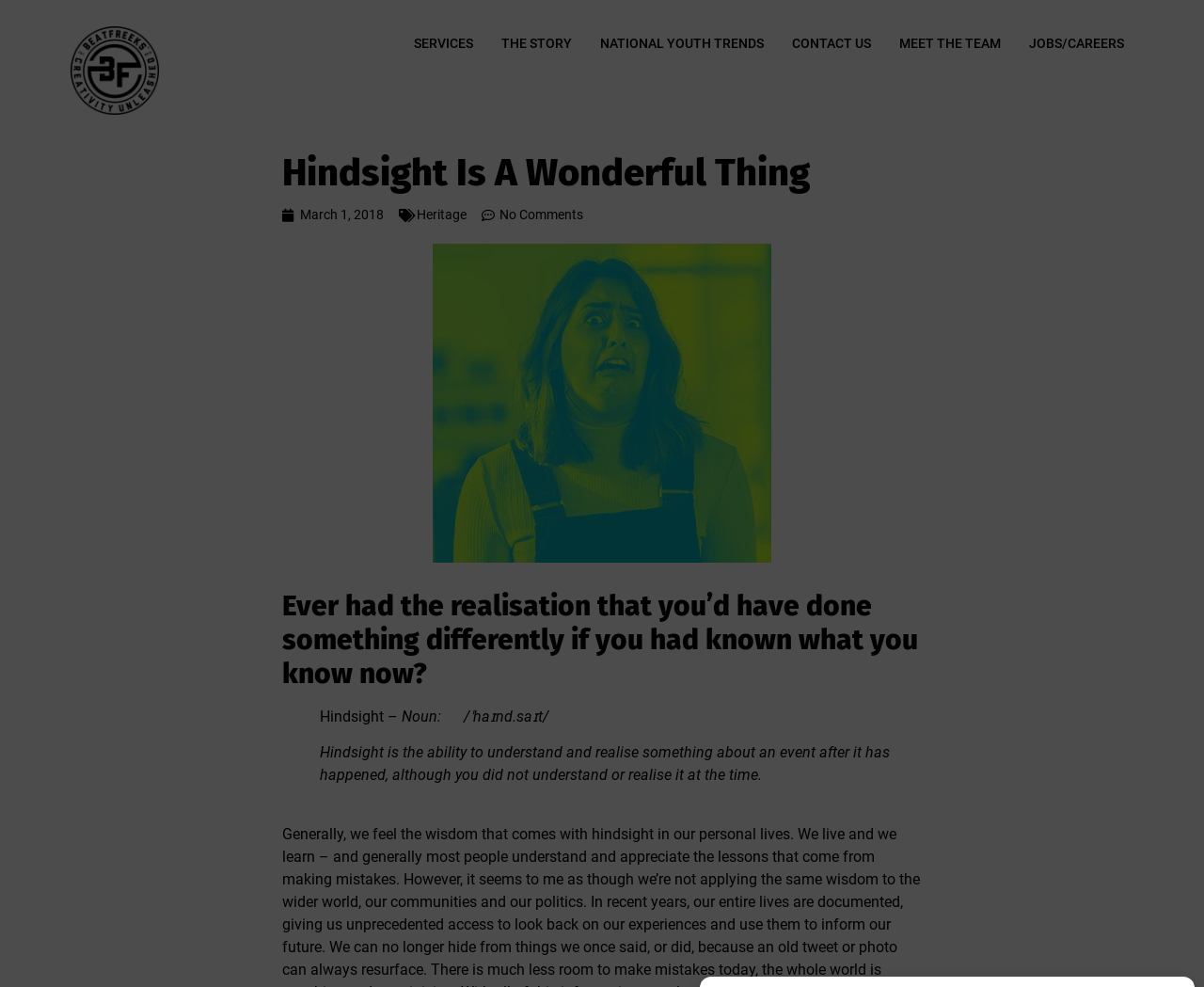Write an exhaustive caption that covers the webpage's main aspects.

This webpage is about the concept of "Hindsight Is A Wonderful Thing". At the top, there is a navigation menu with 7 links: '', 'SERVICES', 'THE STORY', 'NATIONAL YOUTH TRENDS', 'CONTACT US', 'MEET THE TEAM', and 'JOBS/CAREERS'. 

Below the navigation menu, there is a heading "Hindsight Is A Wonderful Thing" followed by a link "March 1, 2018" and another link "Heritage" on the right side of the date. Next to these links, there is a link "No Comments". 

Further down, there is a heading that asks a question "Ever had the realisation that you’d have done something differently if you had known what you know now?" This heading is followed by a series of paragraphs that define the term "Hindsight". The definition is divided into three parts: the noun definition, the pronunciation, and the explanation of the concept.